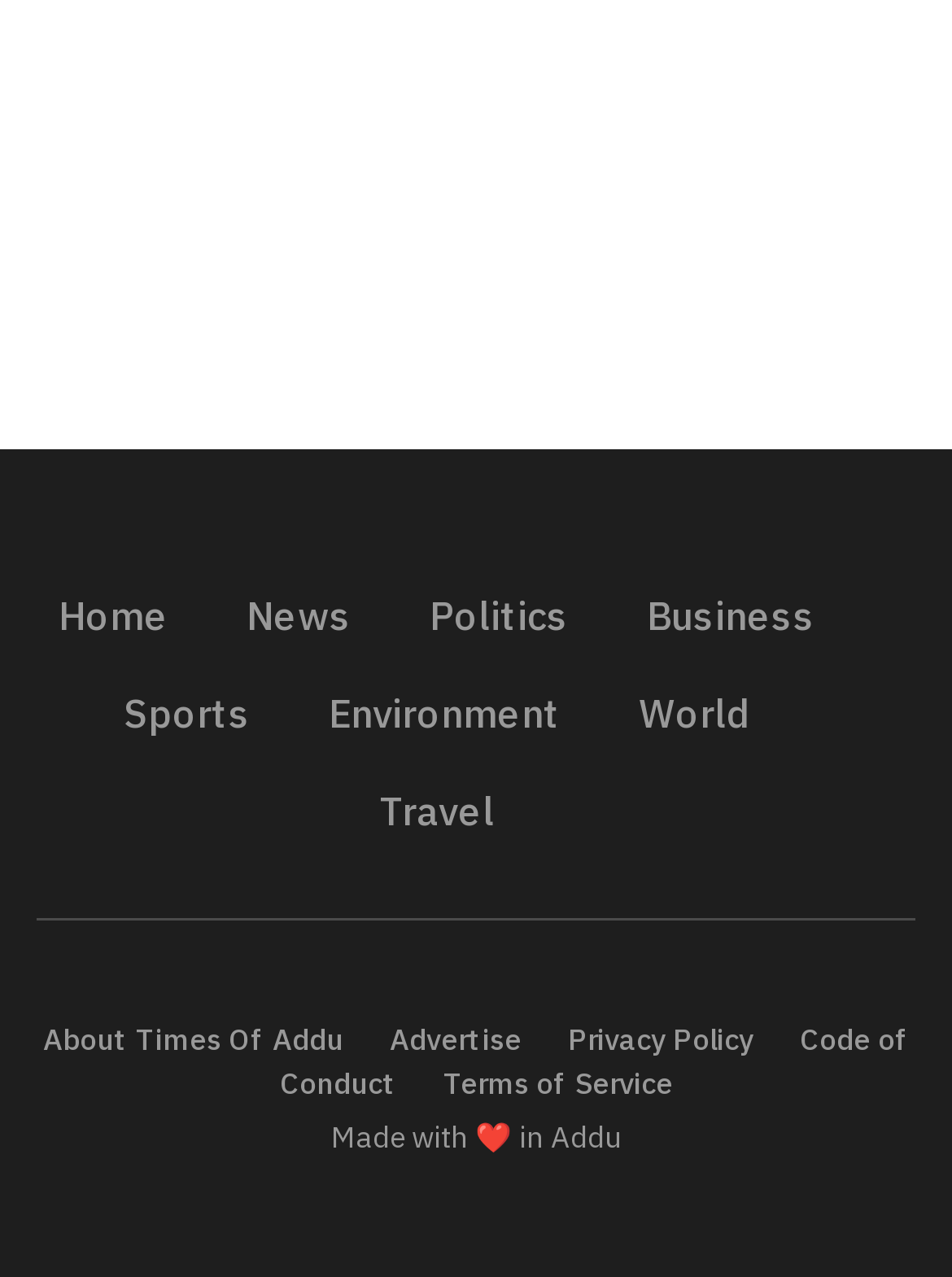Find the bounding box coordinates for the area you need to click to carry out the instruction: "learn about environment". The coordinates should be four float numbers between 0 and 1, indicated as [left, top, right, bottom].

[0.345, 0.521, 0.629, 0.597]